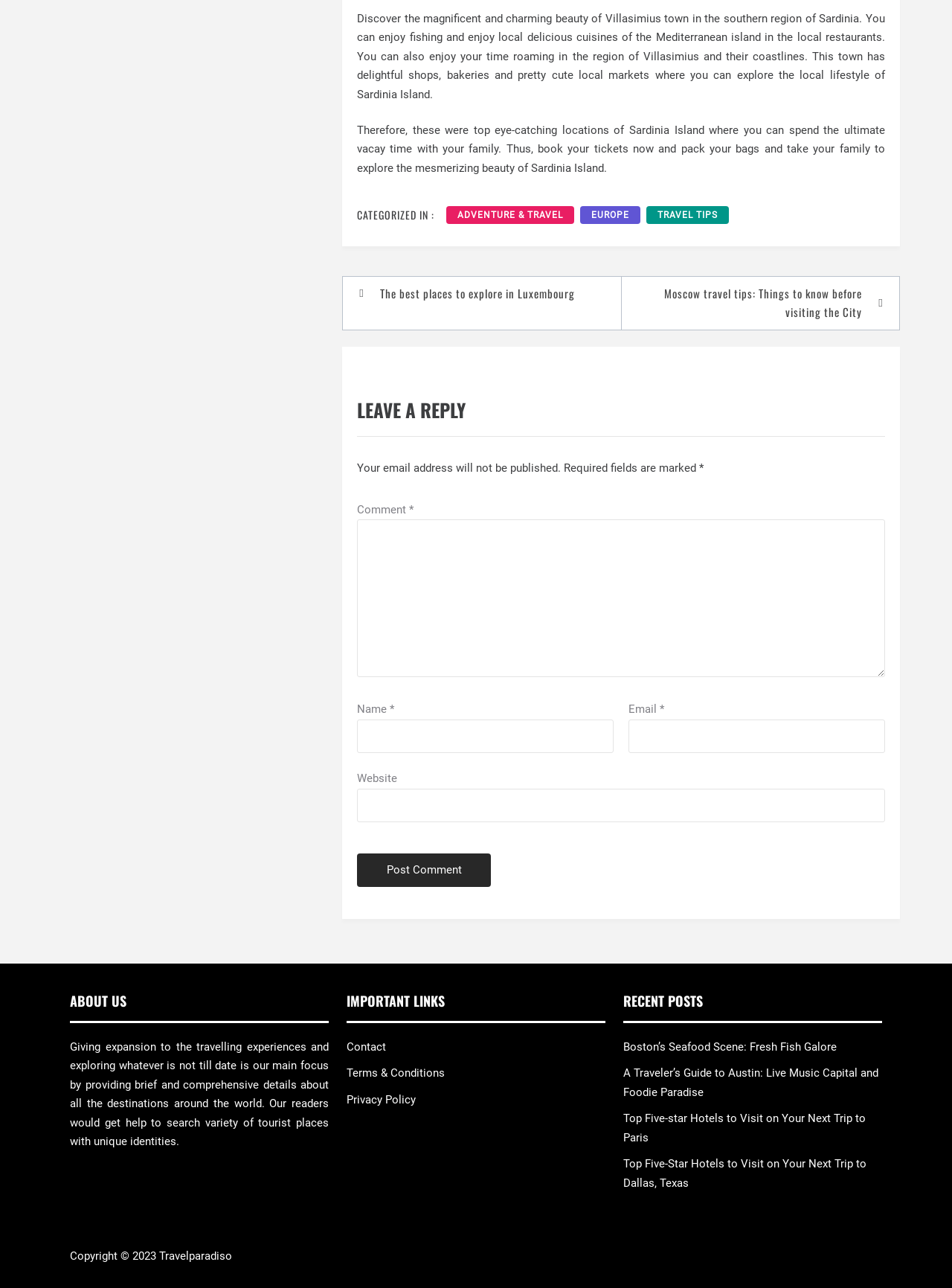Show the bounding box coordinates of the element that should be clicked to complete the task: "Leave a comment".

[0.375, 0.403, 0.93, 0.526]